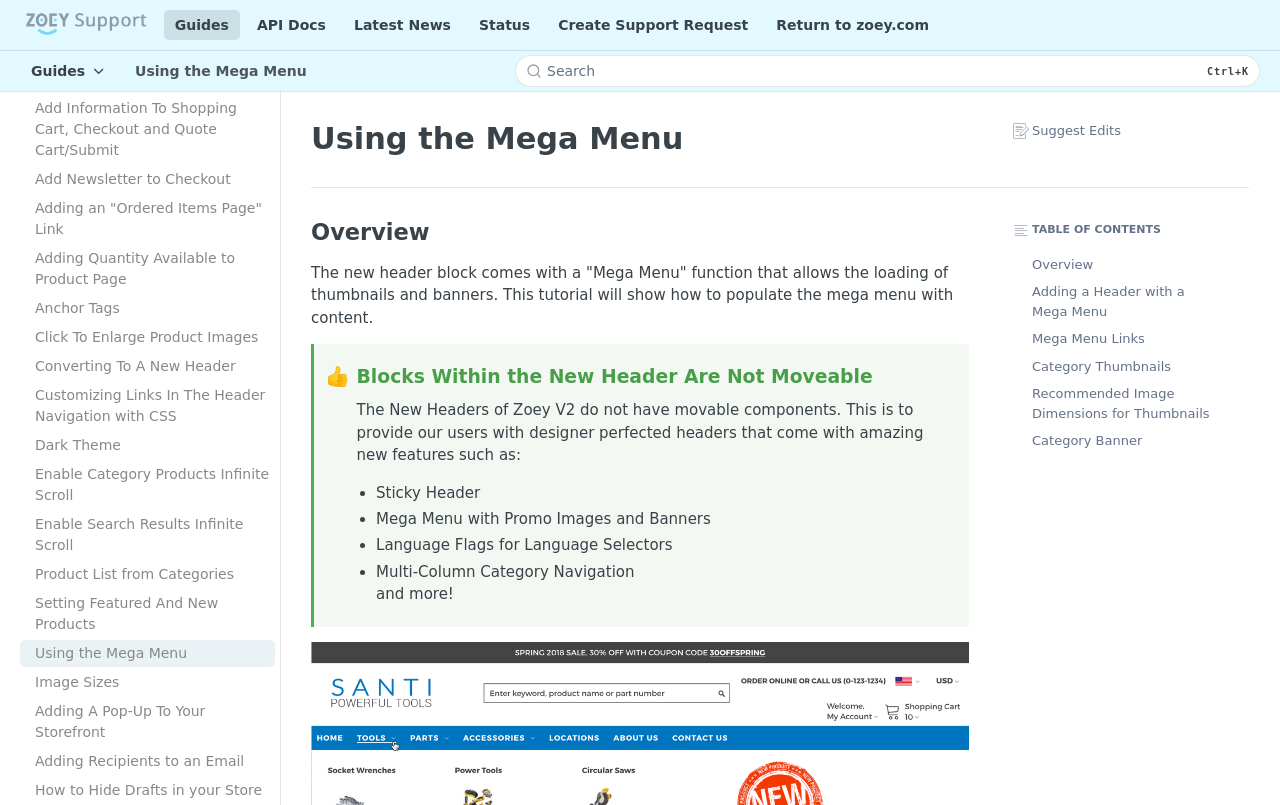Explain the webpage's design and content in an elaborate manner.

The webpage is a tutorial guide on "Using the Mega Menu" with a focus on populating the mega menu with content. At the top, there are several links to navigate to different sections of the webpage, including "Jump to Content", "Zoey Support", "Guides", "API Docs", "Latest News", "Status", "Create Support Request", and "Return to zoey.com". 

Below these links, there is a search bar with a search icon and a shortcut key "Ctrl+K" displayed next to it. The search bar is accompanied by a dropdown list of links to various guides and tutorials, including "How do I edit my store Footer?", "Blocks (The + Add Menu)", "How To Articles", and many more.

The main content of the webpage is divided into sections, starting with an overview that explains the new header block's "Mega Menu" function. This section is followed by a blockquote that highlights the features of the new headers, including sticky headers, mega menus with promo images and banners, language flags for language selectors, and multi-column category navigation.

The rest of the webpage is organized into sections, each with its own heading and content. There is a table of contents on the right side of the webpage, which provides quick links to these sections, including "Overview", "Adding a Header with a Mega Menu", "Mega Menu Links", "Category Thumbnails", "Recommended Image Dimensions for Thumbnails", and "Category Banner".